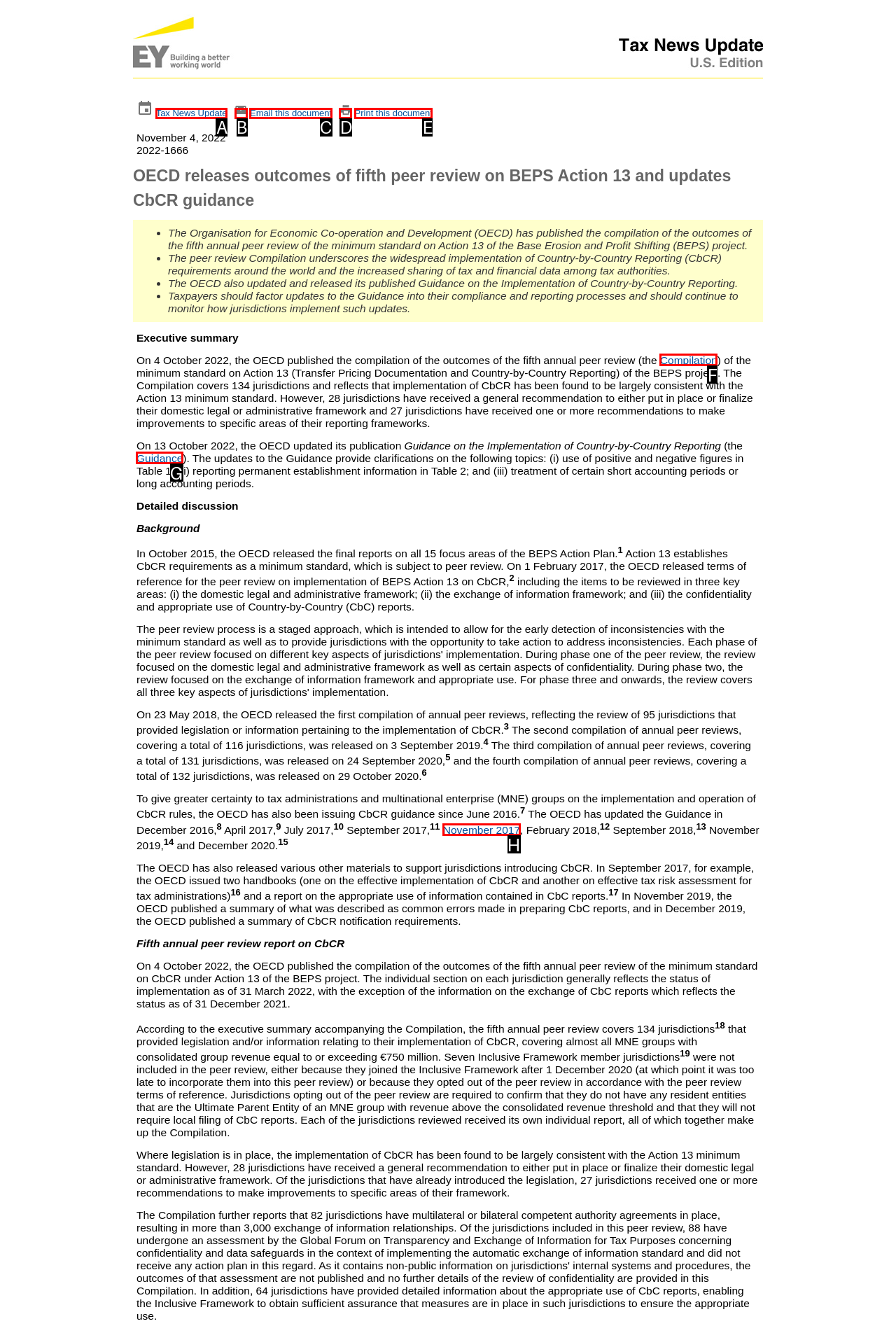Determine the letter of the element you should click to carry out the task: View the Guidance
Answer with the letter from the given choices.

G